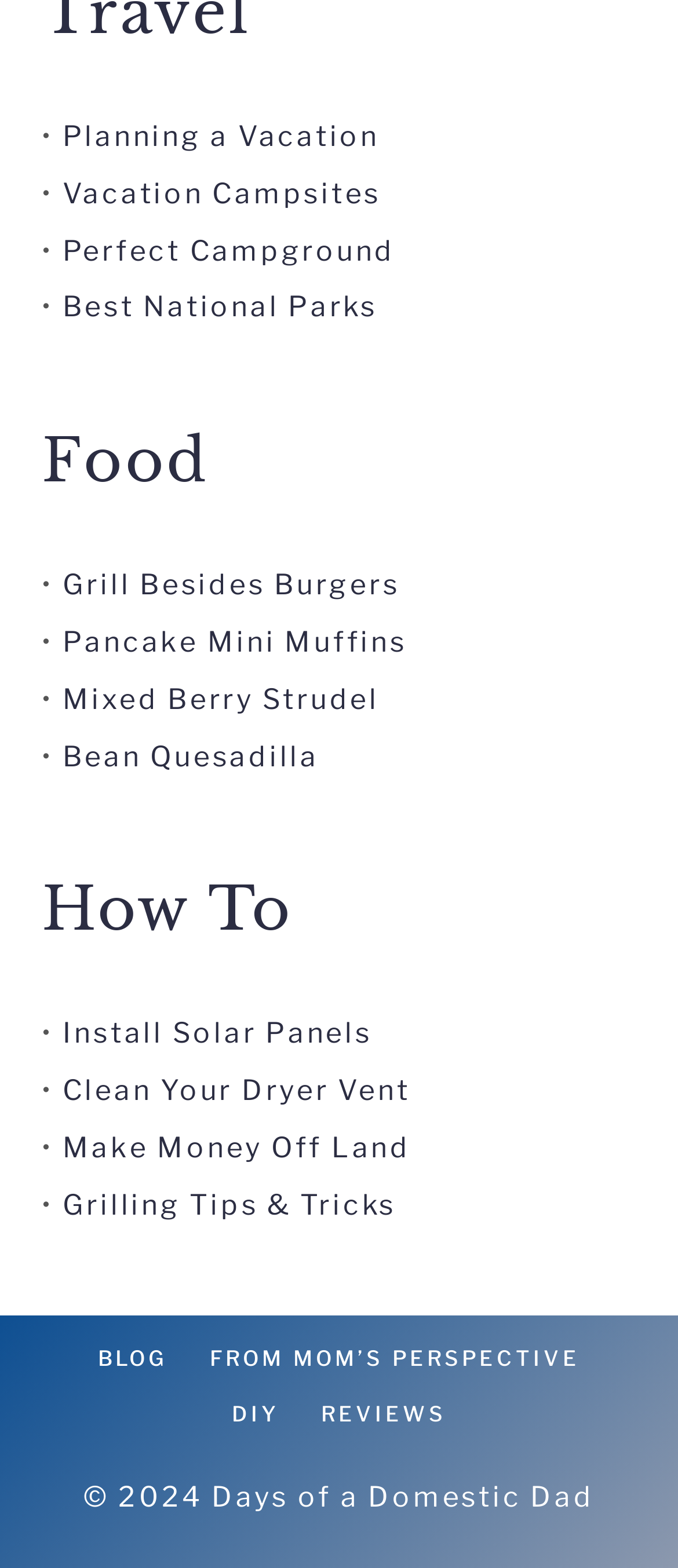Please identify the bounding box coordinates of the element's region that needs to be clicked to fulfill the following instruction: "Read about Perfect Campground". The bounding box coordinates should consist of four float numbers between 0 and 1, i.e., [left, top, right, bottom].

[0.092, 0.149, 0.583, 0.17]